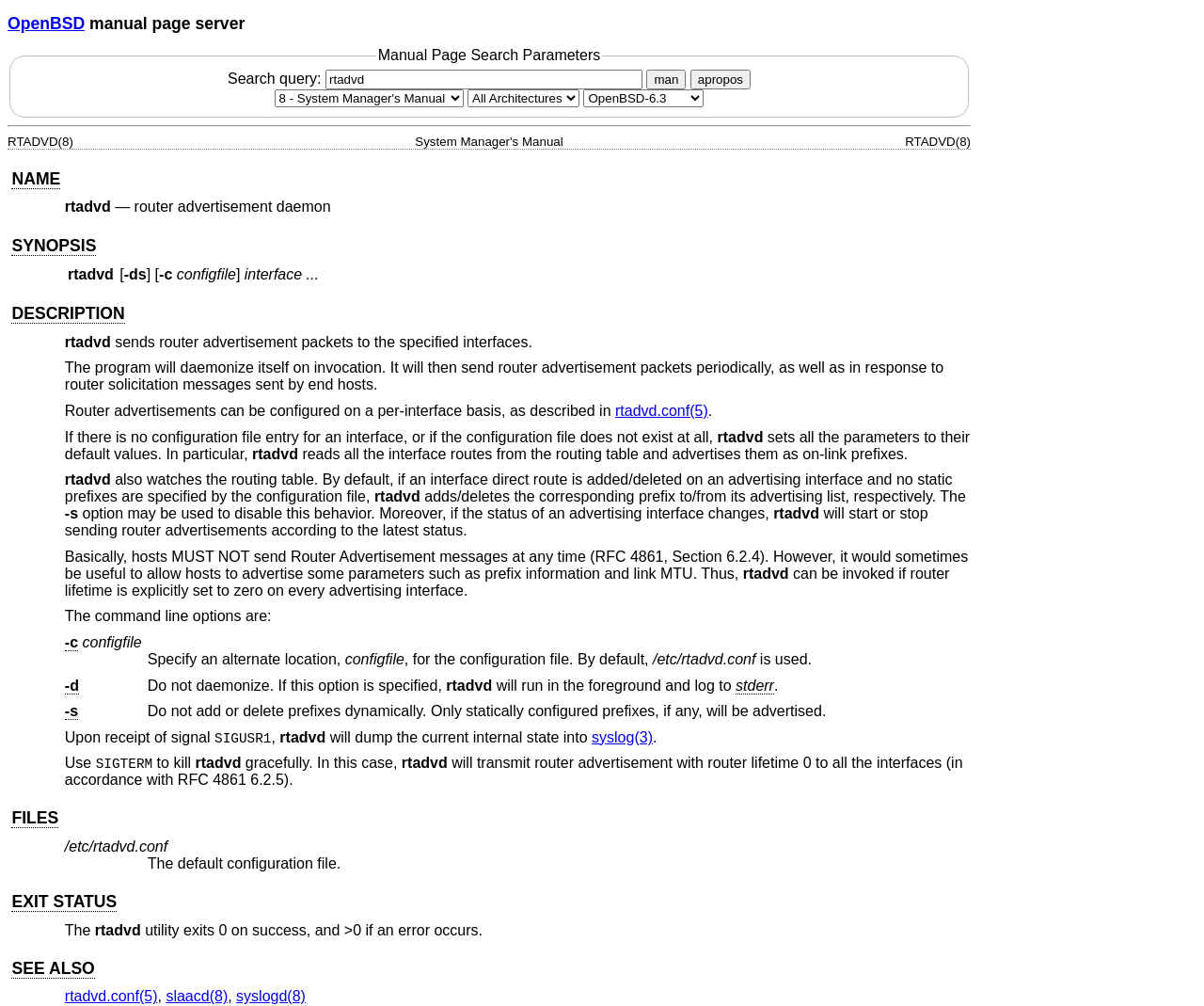What happens when an interface direct route is added or deleted?
Based on the image, give a concise answer in the form of a single word or short phrase.

rtadvd adds or deletes the corresponding prefix